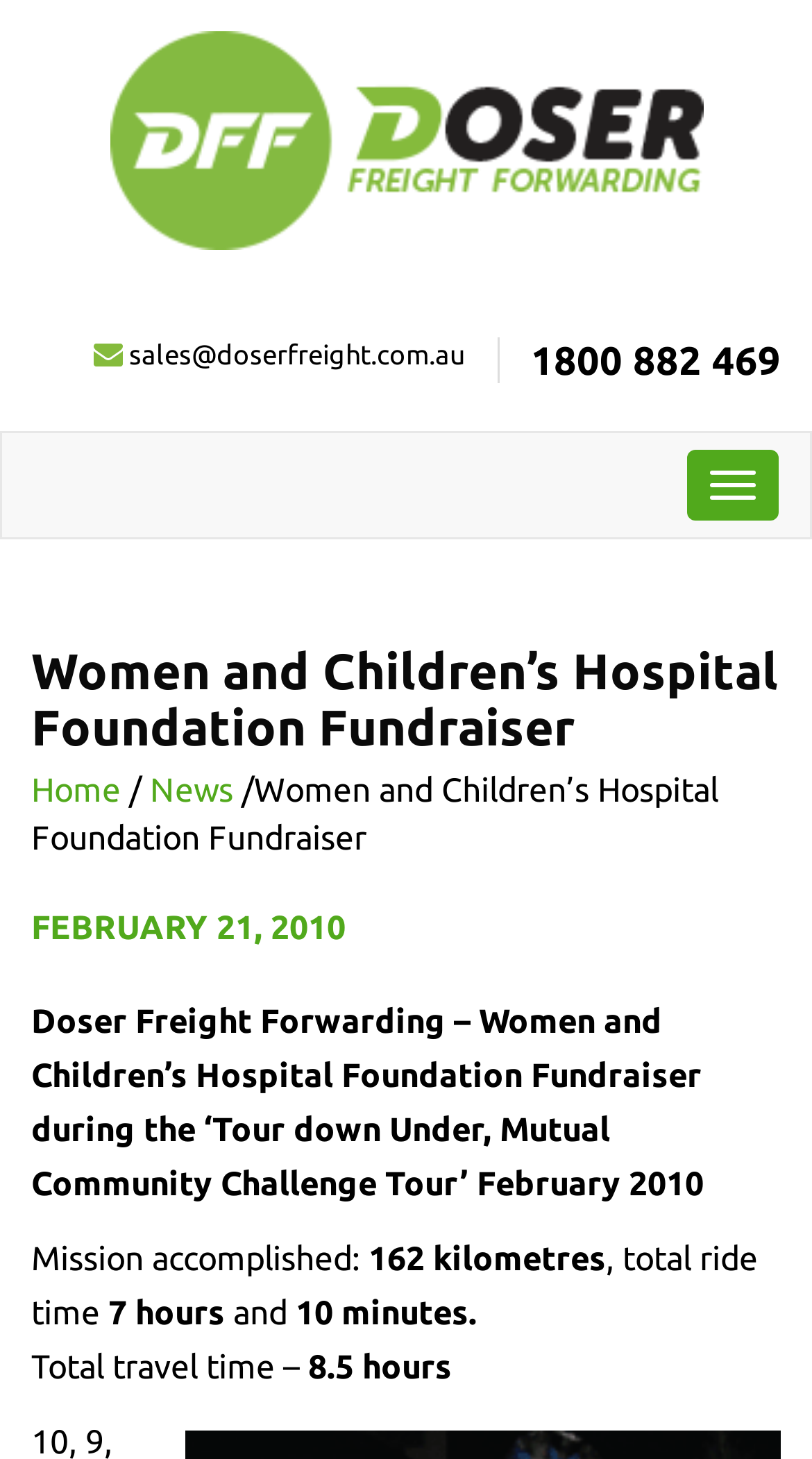What is the phone number to contact? Based on the screenshot, please respond with a single word or phrase.

1800 882 469